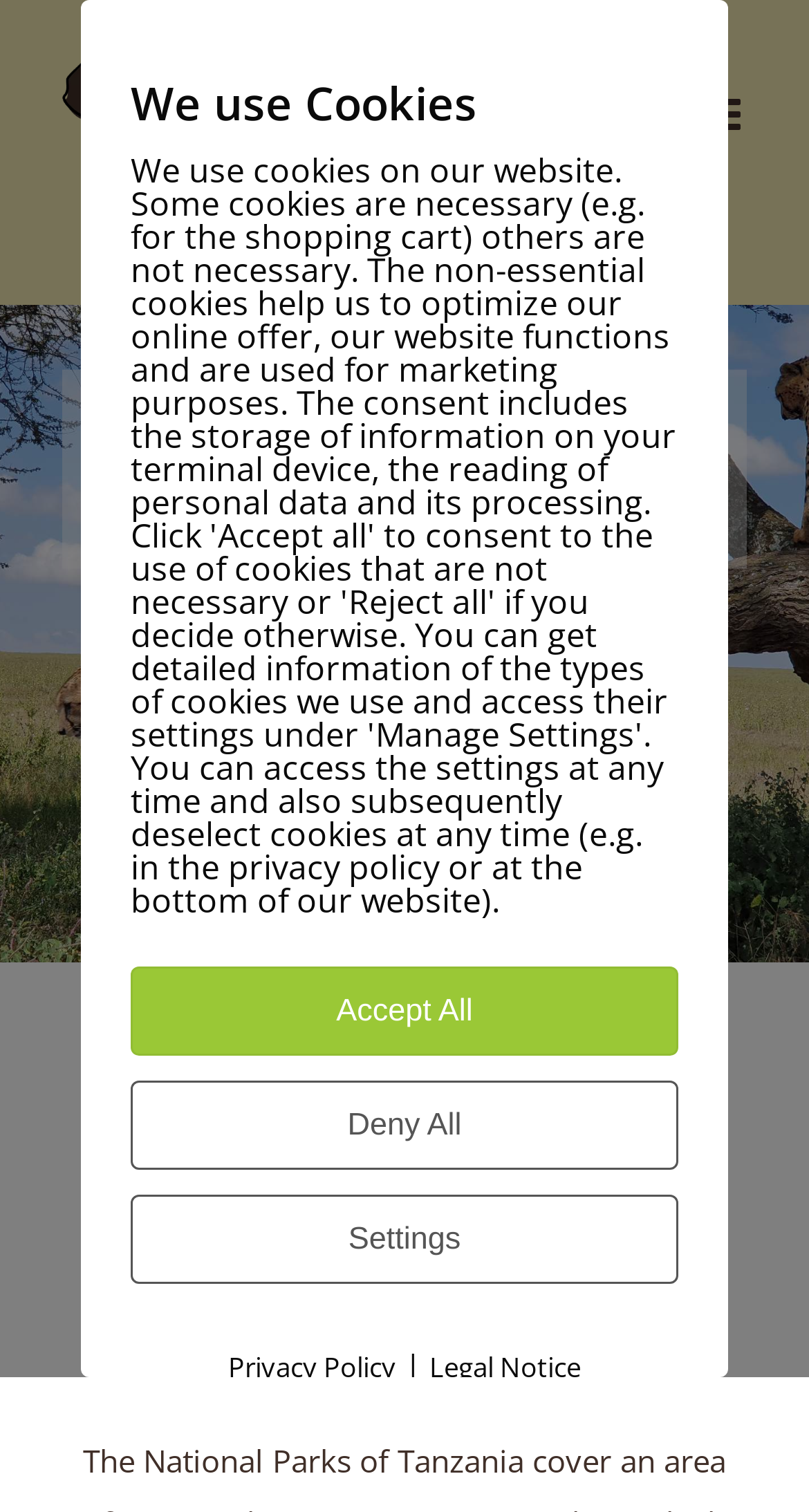Please identify the bounding box coordinates of the region to click in order to complete the given instruction: "Click the logo". The coordinates should be four float numbers between 0 and 1, i.e., [left, top, right, bottom].

[0.077, 0.034, 0.461, 0.167]